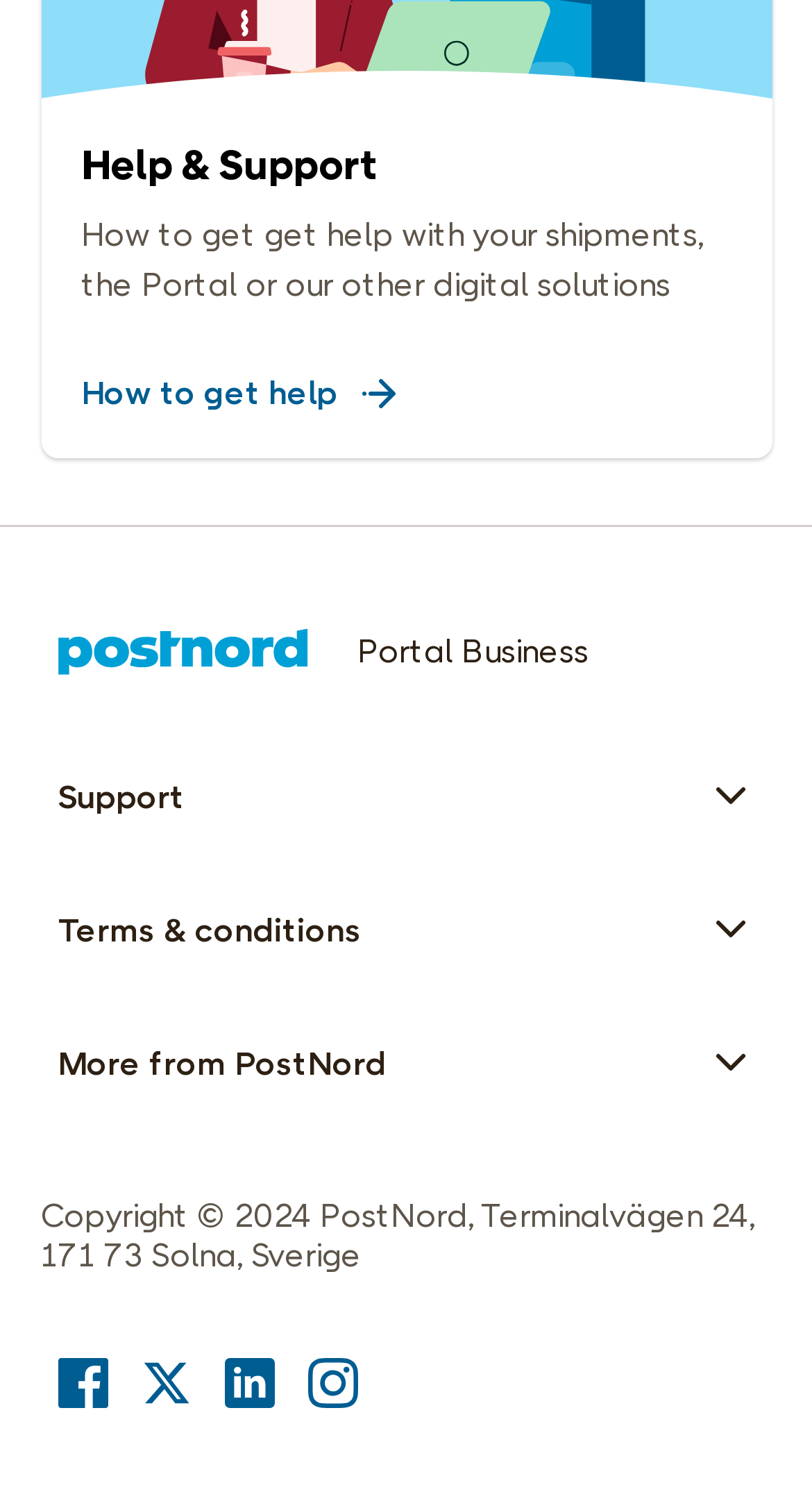Refer to the image and provide an in-depth answer to the question: 
What is the main topic of this webpage?

The main topic of this webpage is 'Help & Support' as indicated by the heading element at the top of the page with the text 'Help & Support'.